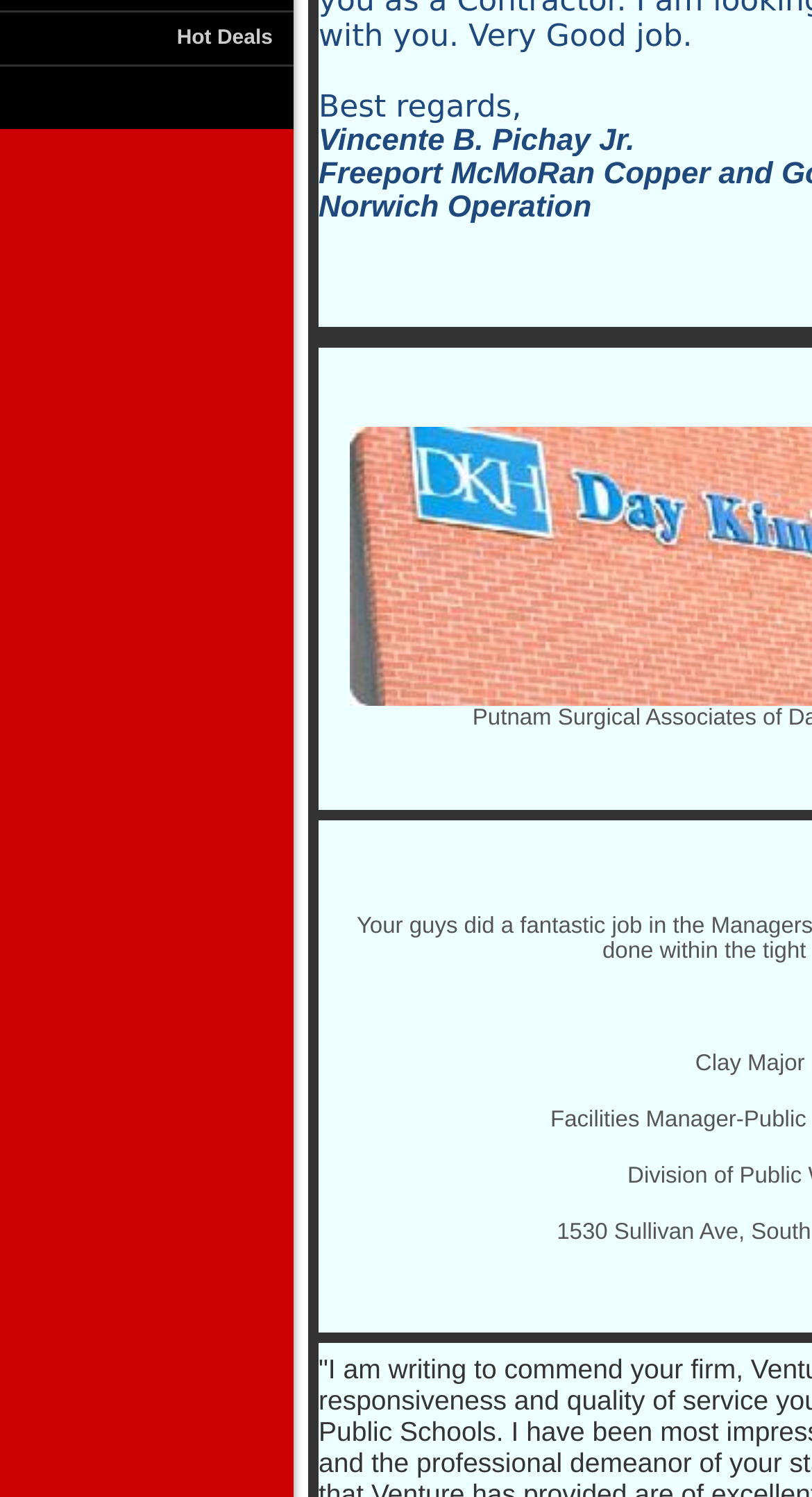Identify and provide the bounding box coordinates of the UI element described: "Hot Deals". The coordinates should be formatted as [left, top, right, bottom], with each number being a float between 0 and 1.

[0.0, 0.008, 0.362, 0.045]